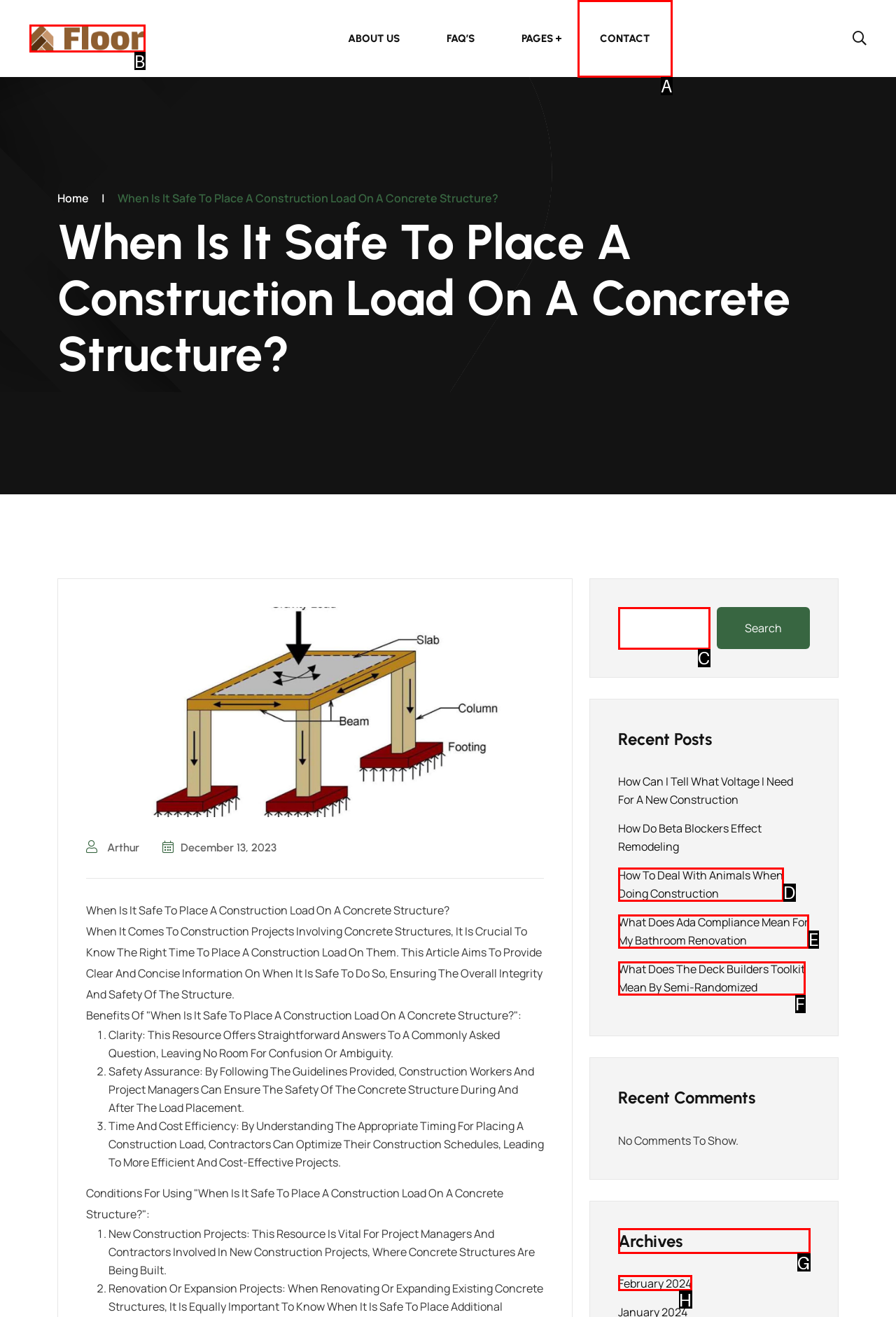To achieve the task: View the 'Archives' section, which HTML element do you need to click?
Respond with the letter of the correct option from the given choices.

G